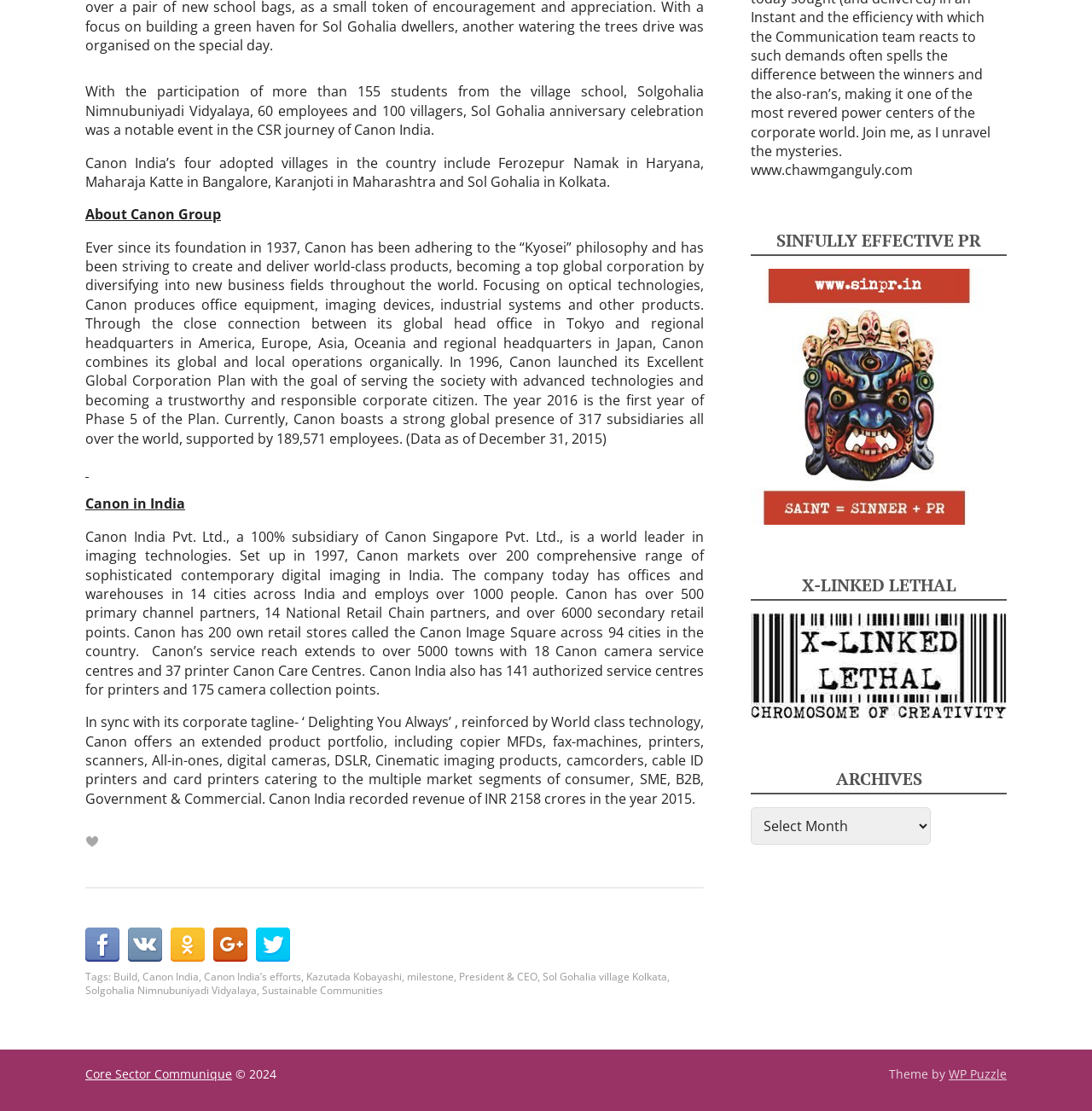Identify the bounding box for the given UI element using the description provided. Coordinates should be in the format (top-left x, top-left y, bottom-right x, bottom-right y) and must be between 0 and 1. Here is the description: Canon India

[0.13, 0.872, 0.182, 0.885]